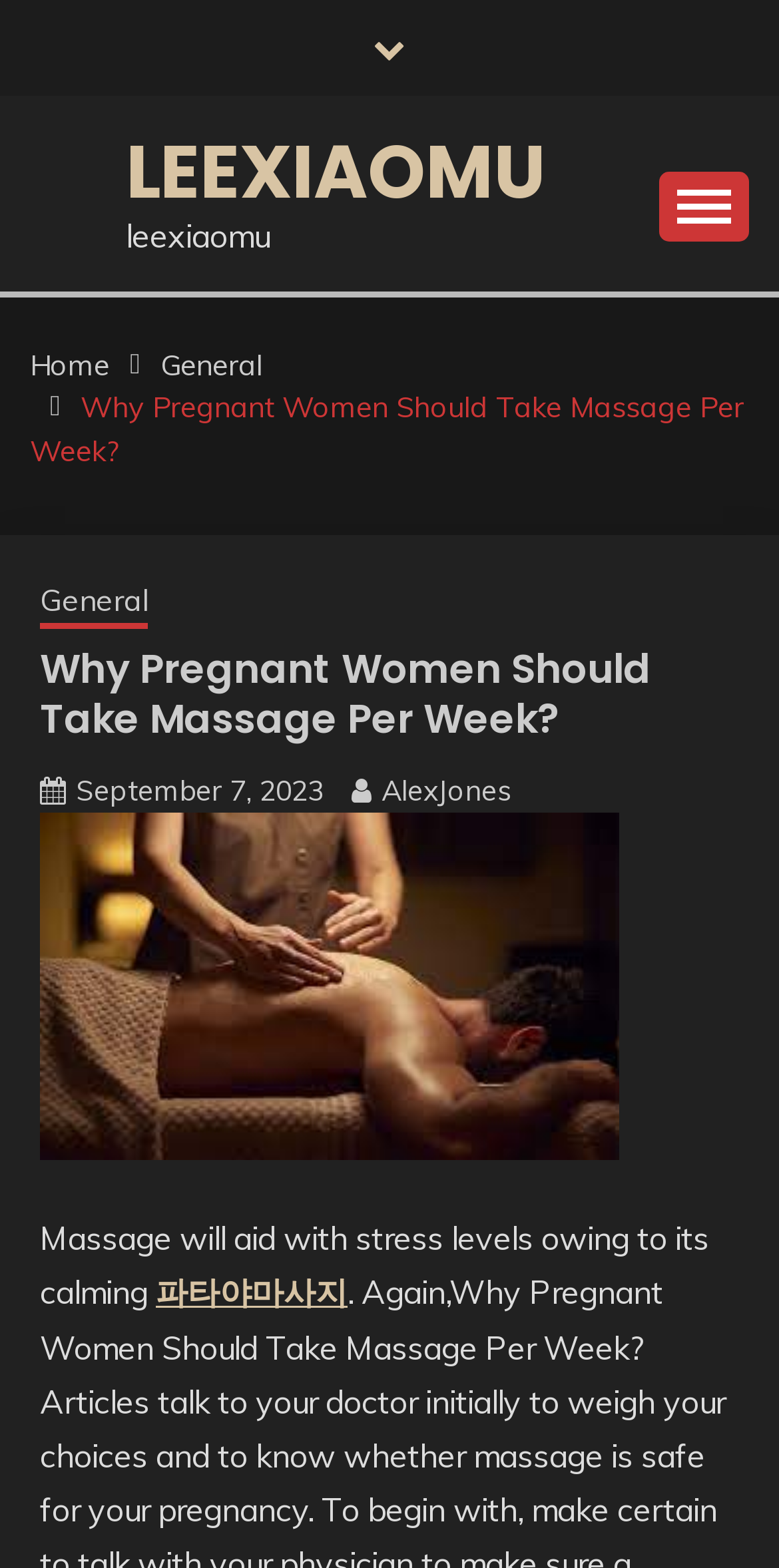Describe every aspect of the webpage in a detailed manner.

The webpage appears to be an article about the benefits of massage for pregnant women. At the top of the page, there is a link to the homepage and a button to expand the primary menu. Below this, there is a navigation section with breadcrumbs, which includes links to the homepage, a general section, and the current article.

The main content of the page is an article titled "Why Pregnant Women Should Take Massage Per Week?" which is also a link. The article has a heading with the same title, and below it, there is a link to the publication date, September 7, 2023, and the author, AlexJones.

The article itself starts with a paragraph of text that reads "Massage will aid with stress levels owing to its calming 파타야마사지." Below this, there is a figure, likely an image, that takes up a significant portion of the page.

On the right side of the page, near the top, there is a link with the text "LEEXIAOMU" and a static text element with the same text. There is also a link with a icon, represented by the Unicode character "\uf176", located near the bottom right corner of the page.

Overall, the page has a simple layout with a focus on the article content, and includes several links and a figure to support the text.